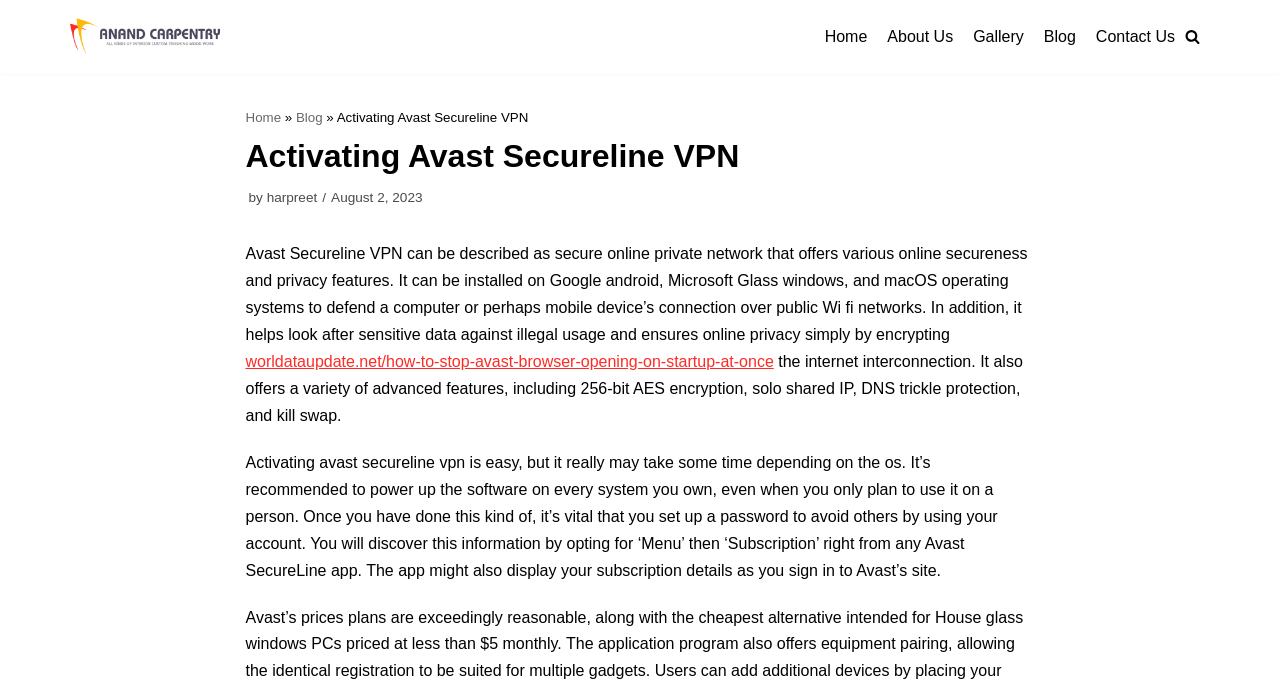Please find the bounding box coordinates of the element that you should click to achieve the following instruction: "Read the 'Activating Avast Secureline VPN' article". The coordinates should be presented as four float numbers between 0 and 1: [left, top, right, bottom].

[0.192, 0.189, 0.808, 0.267]